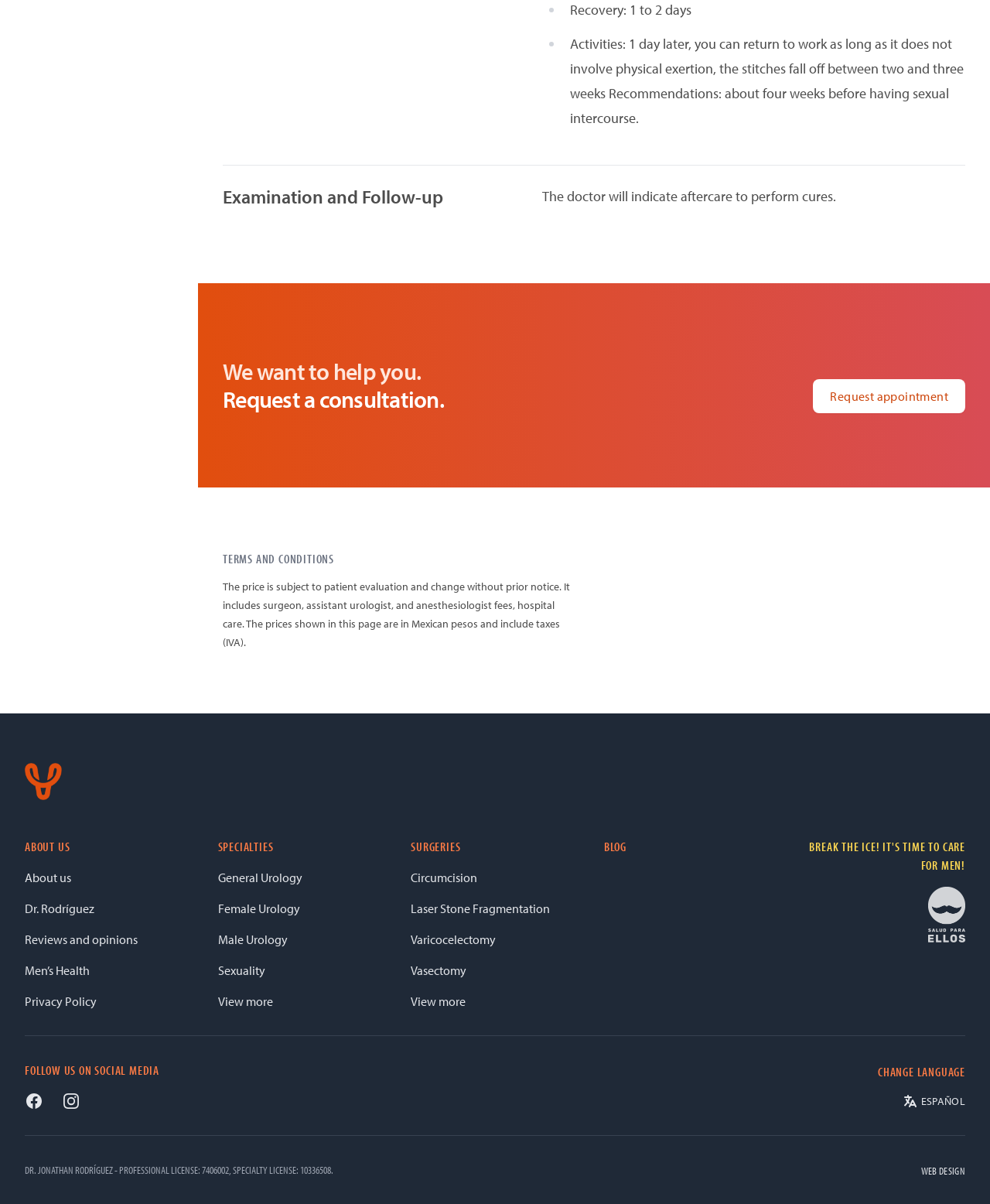Determine the bounding box coordinates (top-left x, top-left y, bottom-right x, bottom-right y) of the UI element described in the following text: Laser Stone Fragmentation

[0.415, 0.748, 0.556, 0.761]